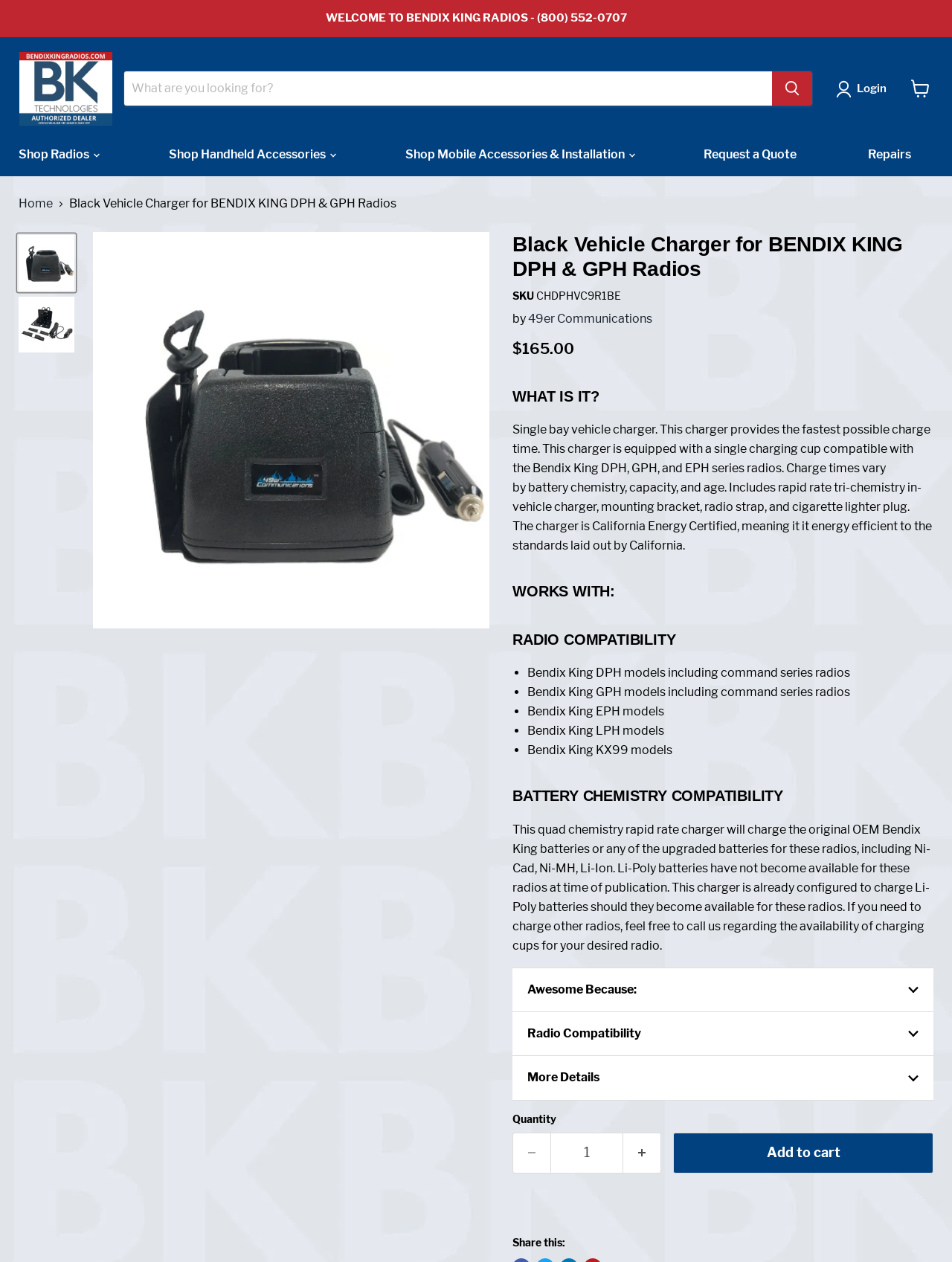What is the energy efficiency certification of the charger?
Using the image provided, answer with just one word or phrase.

California Energy Certified